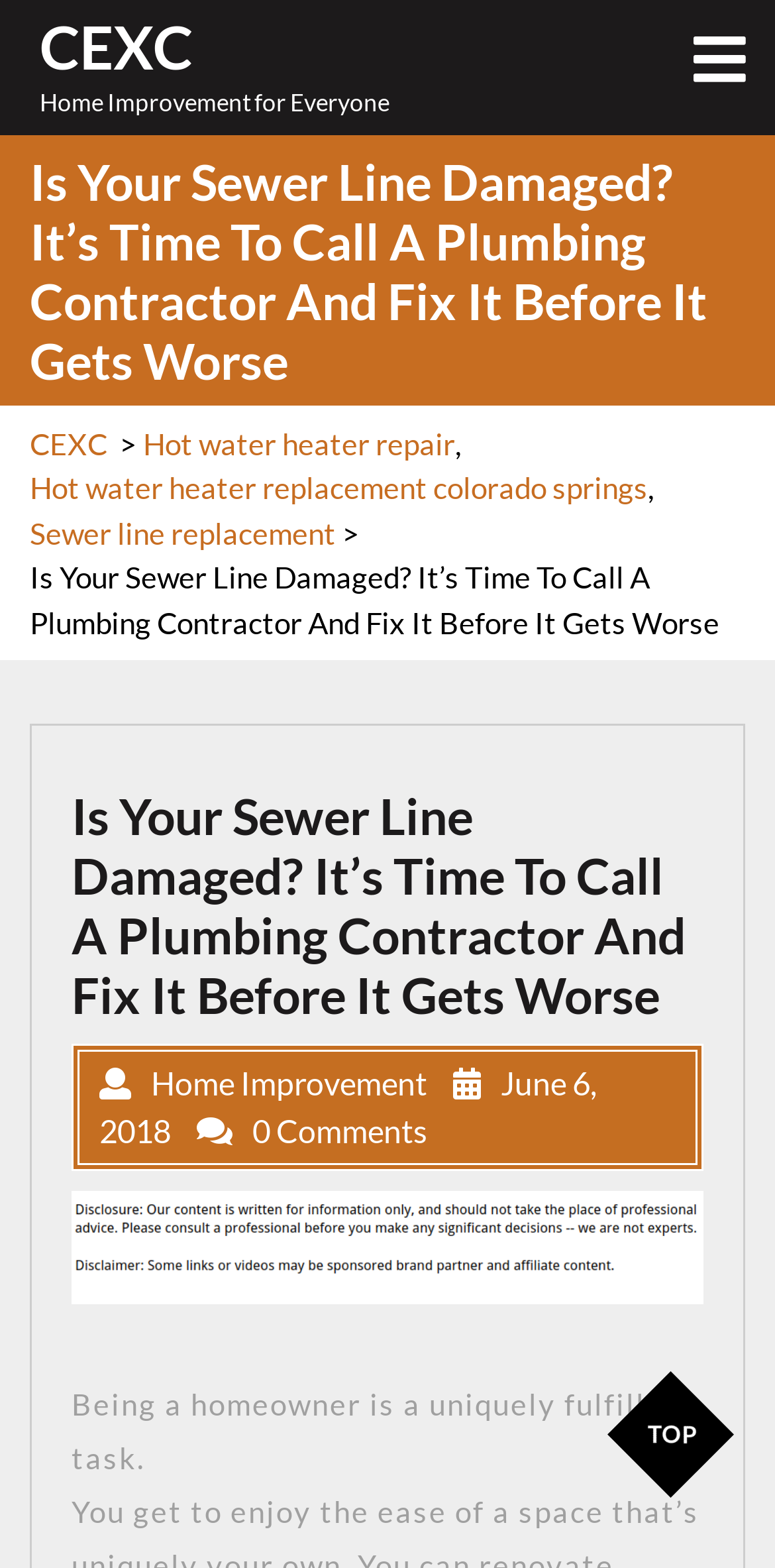Highlight the bounding box of the UI element that corresponds to this description: "Open Menu".

[0.895, 0.019, 0.962, 0.057]